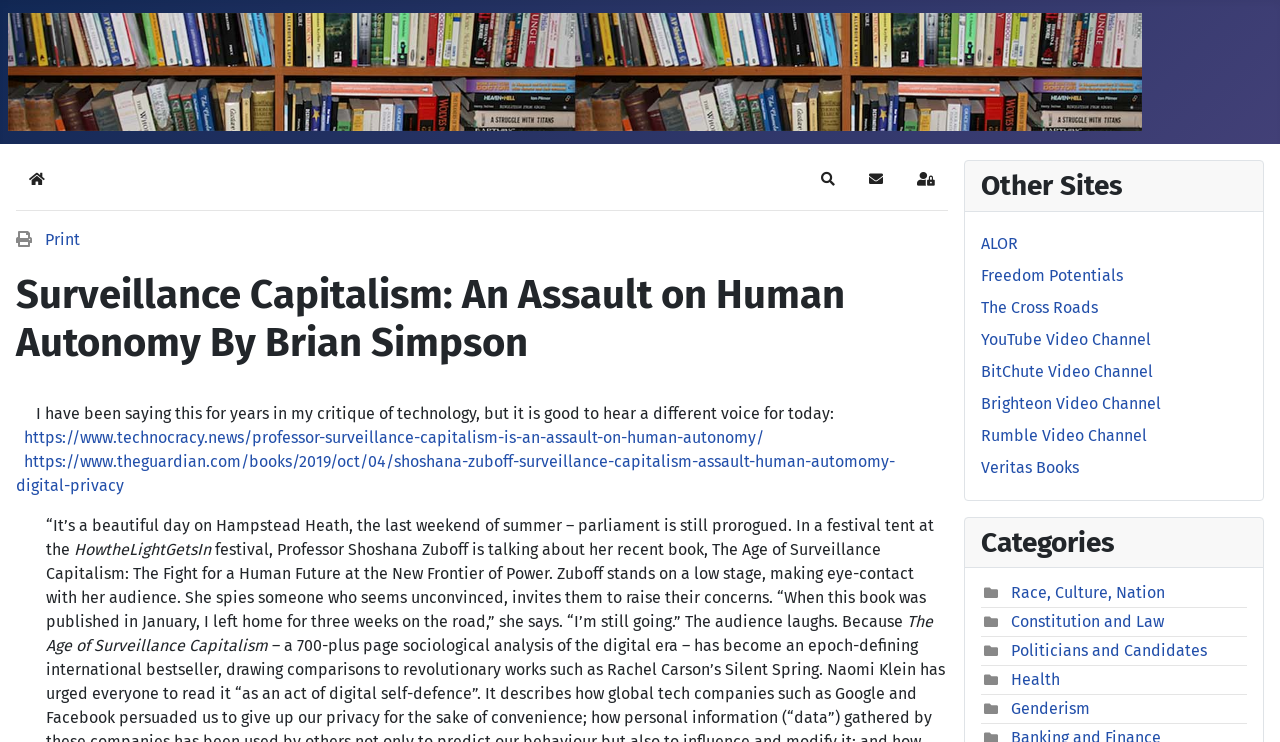Please answer the following question using a single word or phrase: 
How many video channels are listed?

4